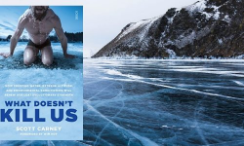Please analyze the image and give a detailed answer to the question:
What theme is visually reinforced by the glacial terrain?

The caption states that the glacial terrain in the background adds to the starkness of the scene, visually reinforcing themes of survival and personal discovery found within the book, which suggests that the glacial terrain reinforces these themes.